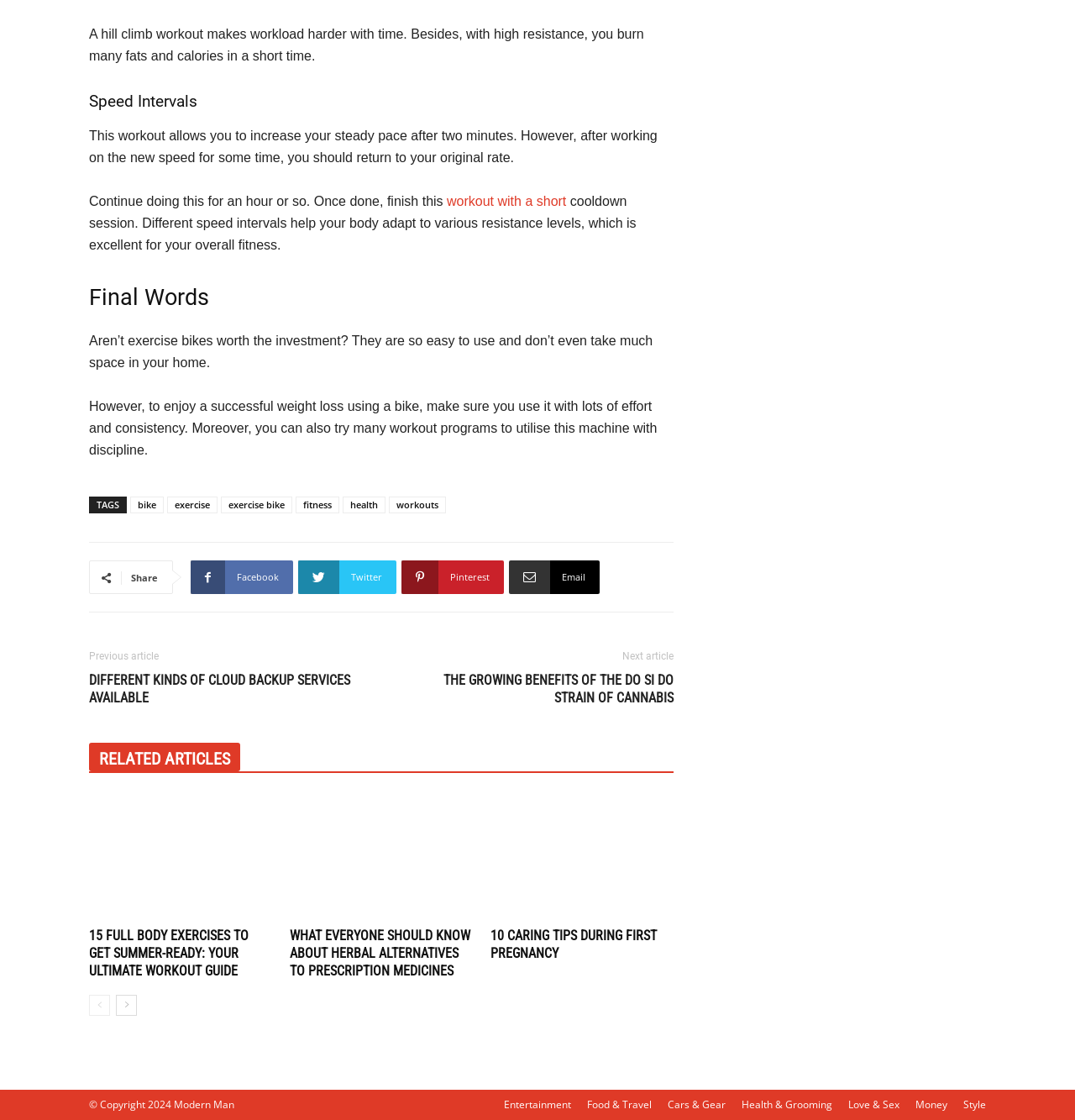Using a single word or phrase, answer the following question: 
How many categories are there in the bottom navigation menu?

8